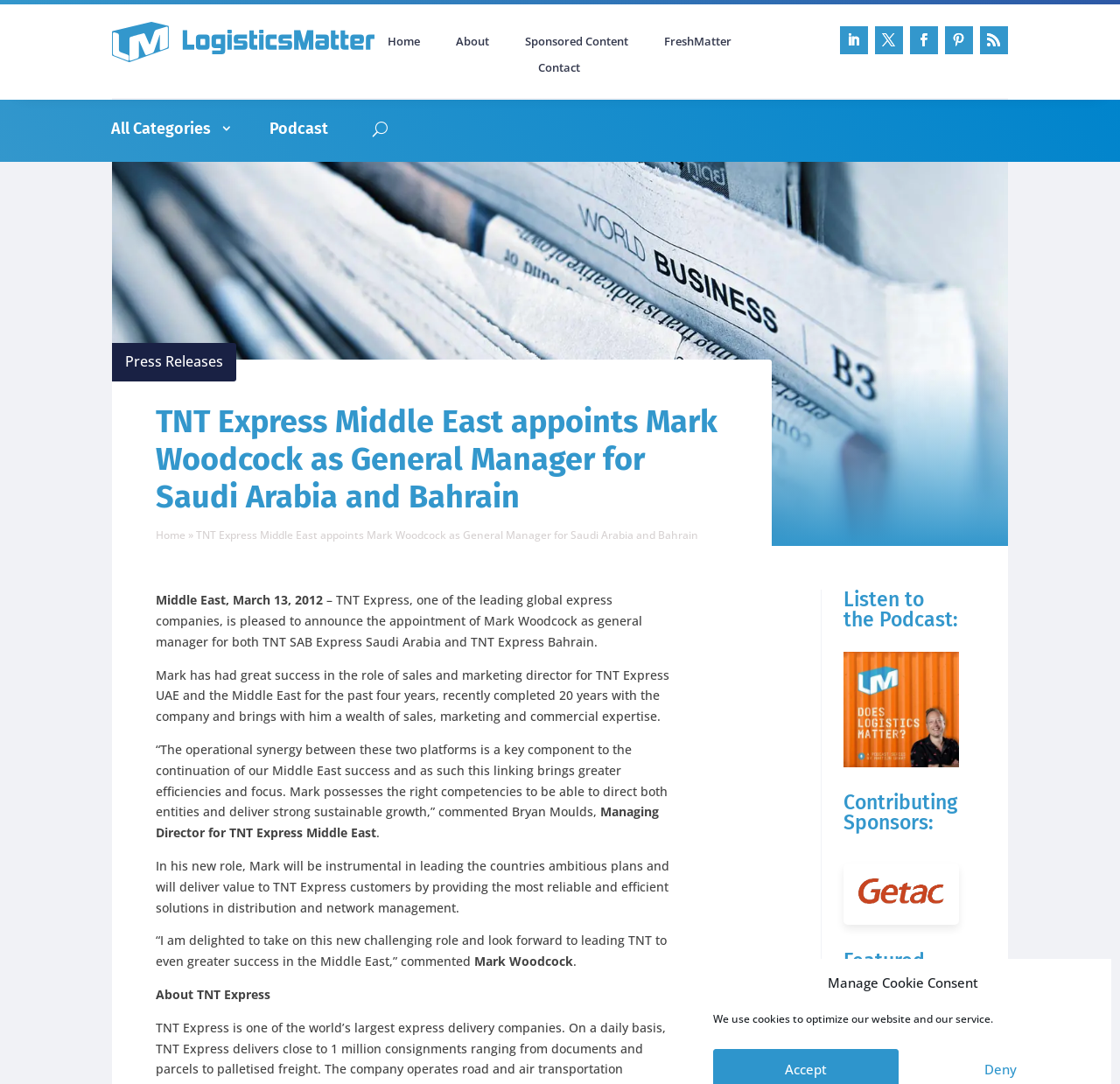What is the role of Mark Woodcock in his new position?
Can you offer a detailed and complete answer to this question?

In his new role, Mark Woodcock will be instrumental in leading the countries' ambitious plans and will deliver value to TNT Express customers by providing the most reliable and efficient solutions in distribution and network management.